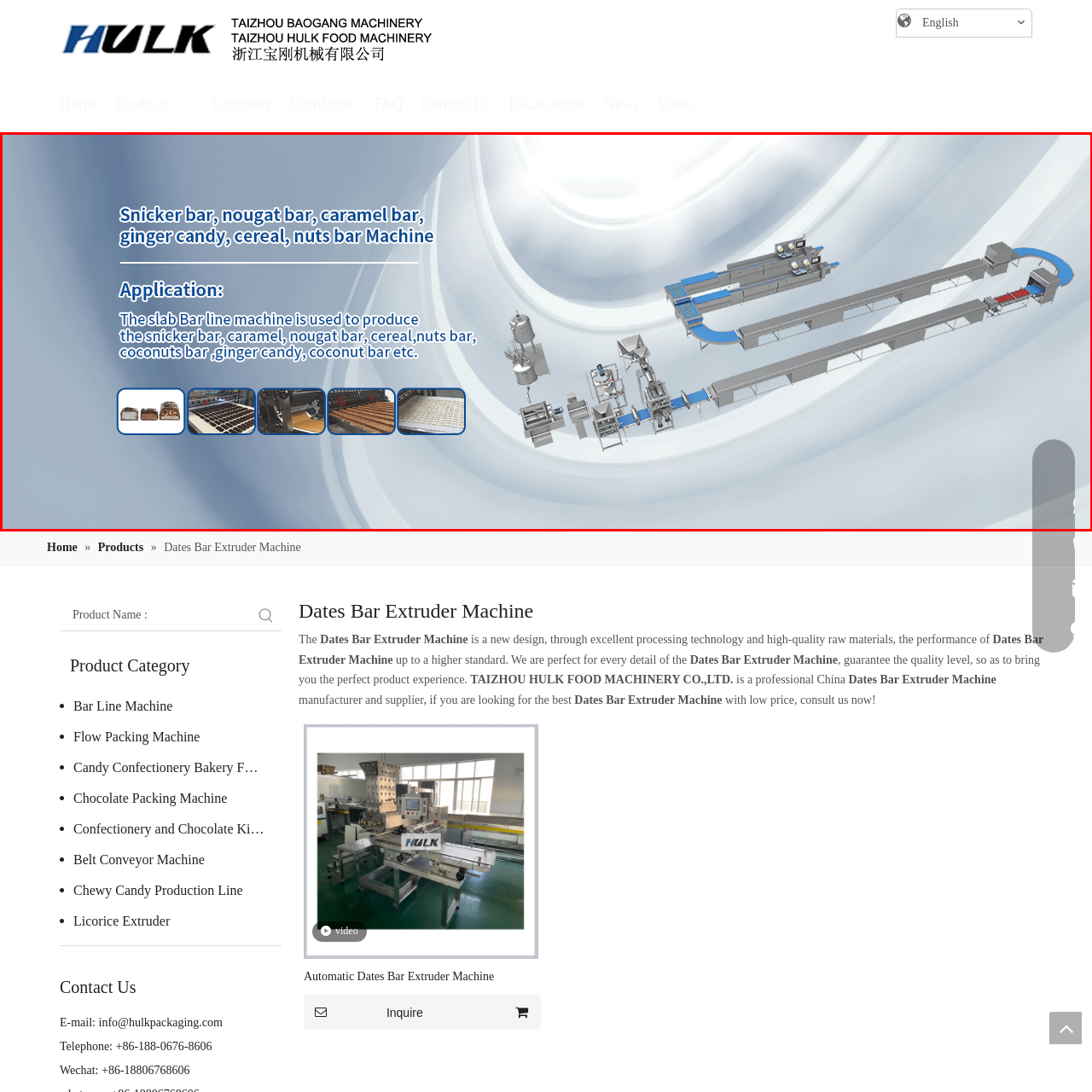Please examine the image highlighted by the red rectangle and provide a comprehensive answer to the following question based on the visual information present:
What is the purpose of the 'Application' section?

The 'Application' section is labeled to highlight the machine's capabilities in producing numerous products such as cereals, nuts bars, and ginger candy, emphasizing its utility in the manufacturing process.